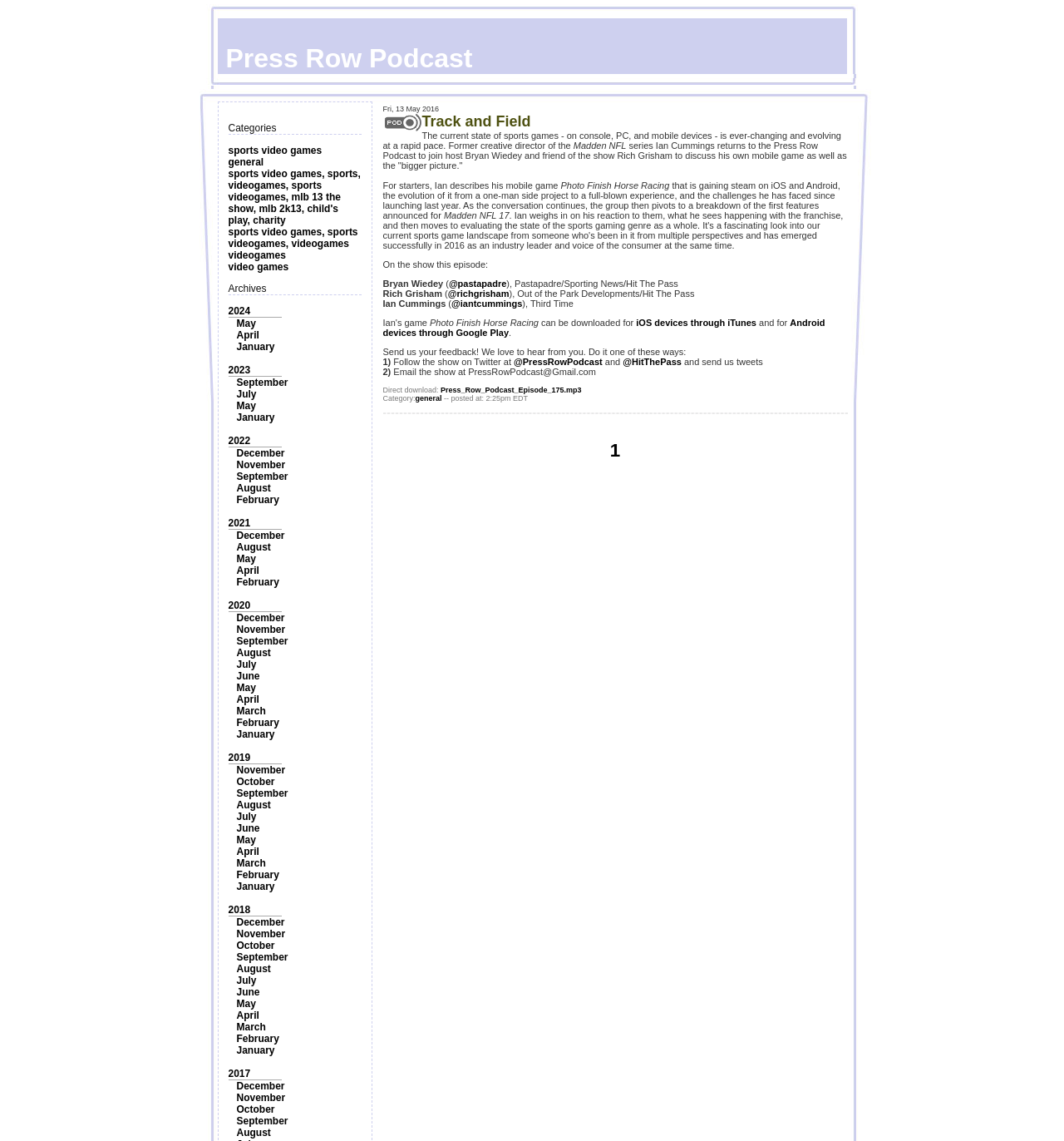Identify the bounding box coordinates of the element to click to follow this instruction: 'Click on the 'Categories' link'. Ensure the coordinates are four float values between 0 and 1, provided as [left, top, right, bottom].

[0.214, 0.107, 0.26, 0.117]